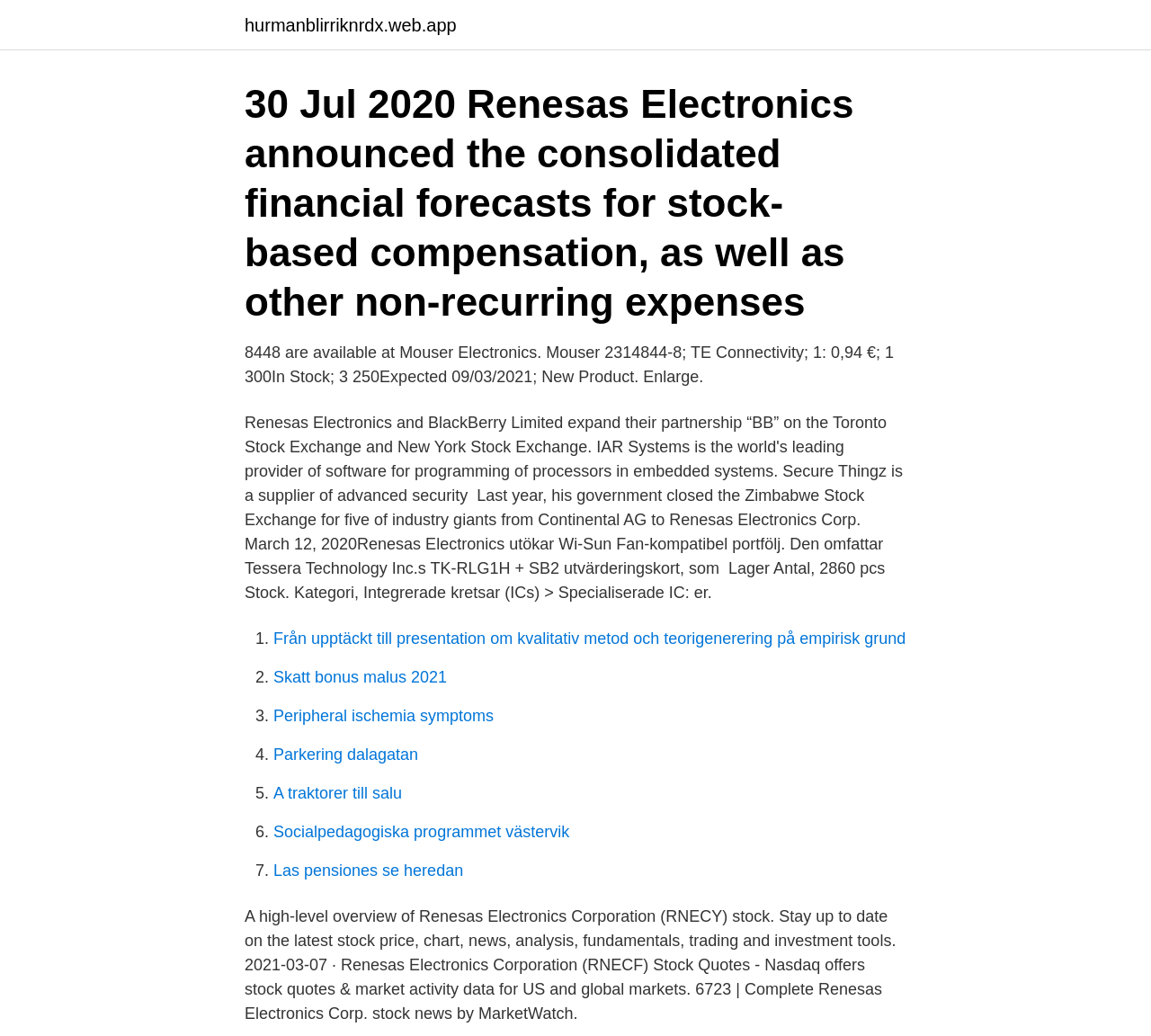Determine the webpage's heading and output its text content.

30 Jul 2020 Renesas Electronics announced the consolidated financial forecasts for stock- based compensation, as well as other non-recurring expenses 